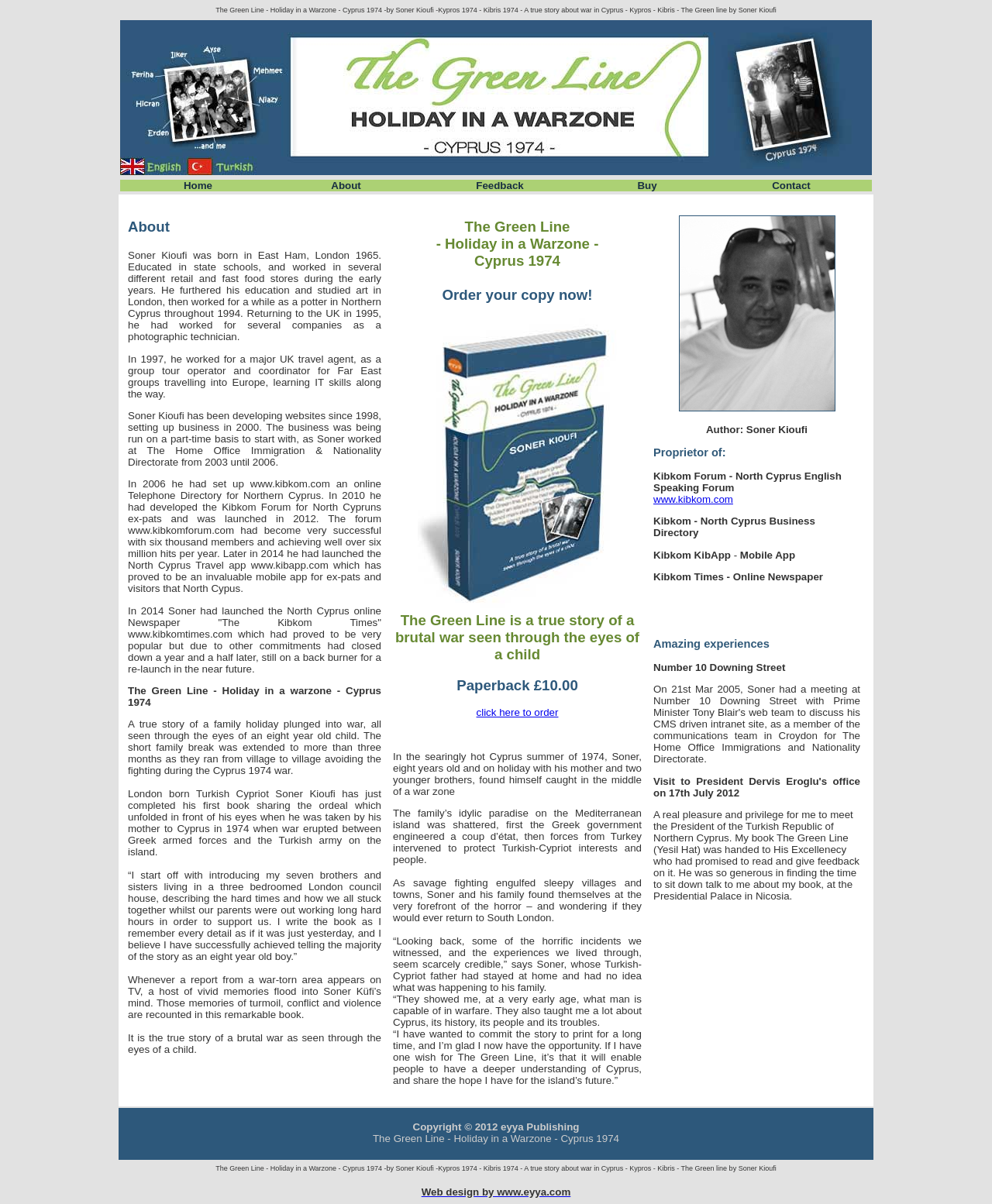Please identify the bounding box coordinates of the element on the webpage that should be clicked to follow this instruction: "Check Copyright information". The bounding box coordinates should be given as four float numbers between 0 and 1, formatted as [left, top, right, bottom].

[0.12, 0.92, 0.88, 0.963]